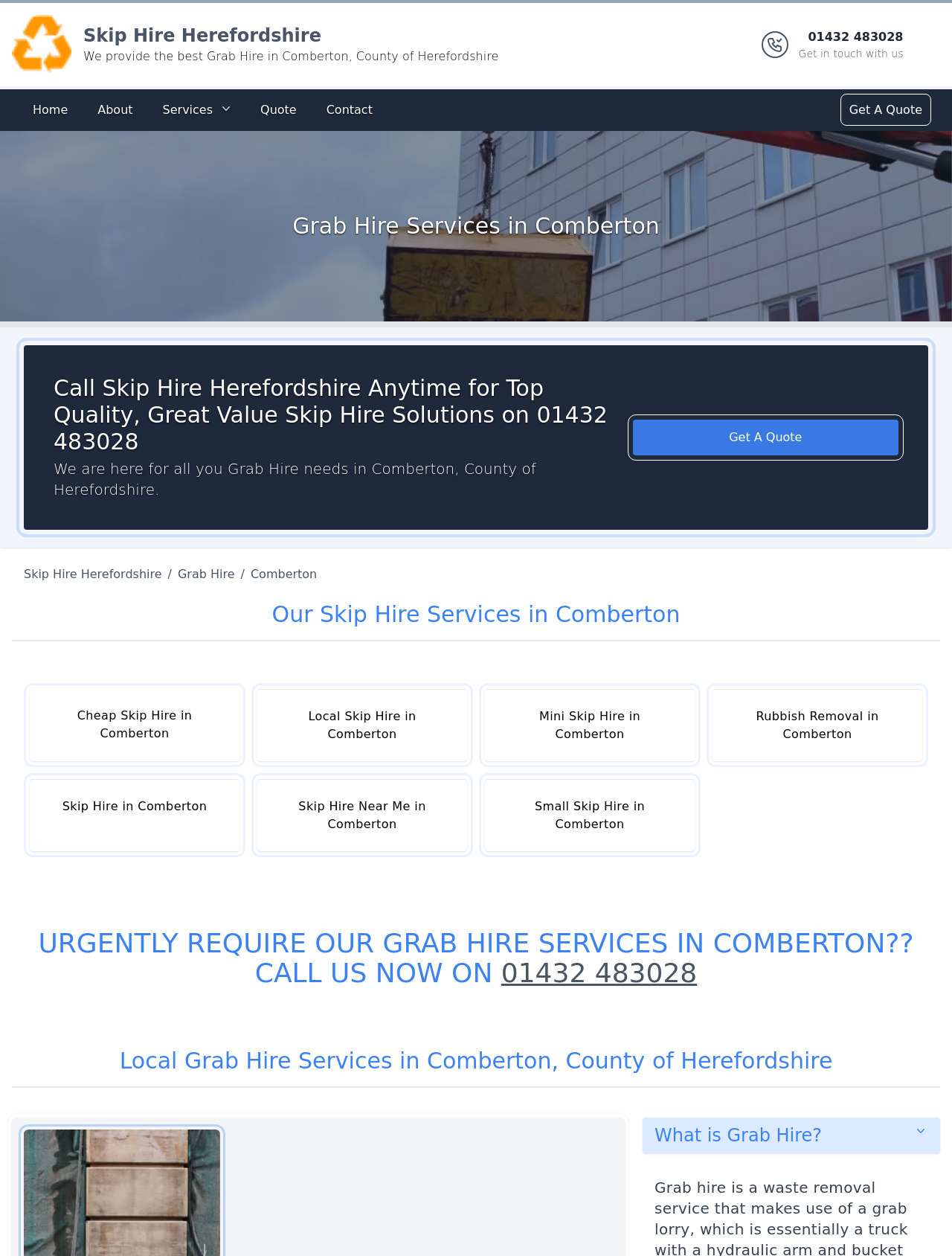Please reply to the following question with a single word or a short phrase:
What is the purpose of the 'Get A Quote' button?

To get a quote for grab hire services